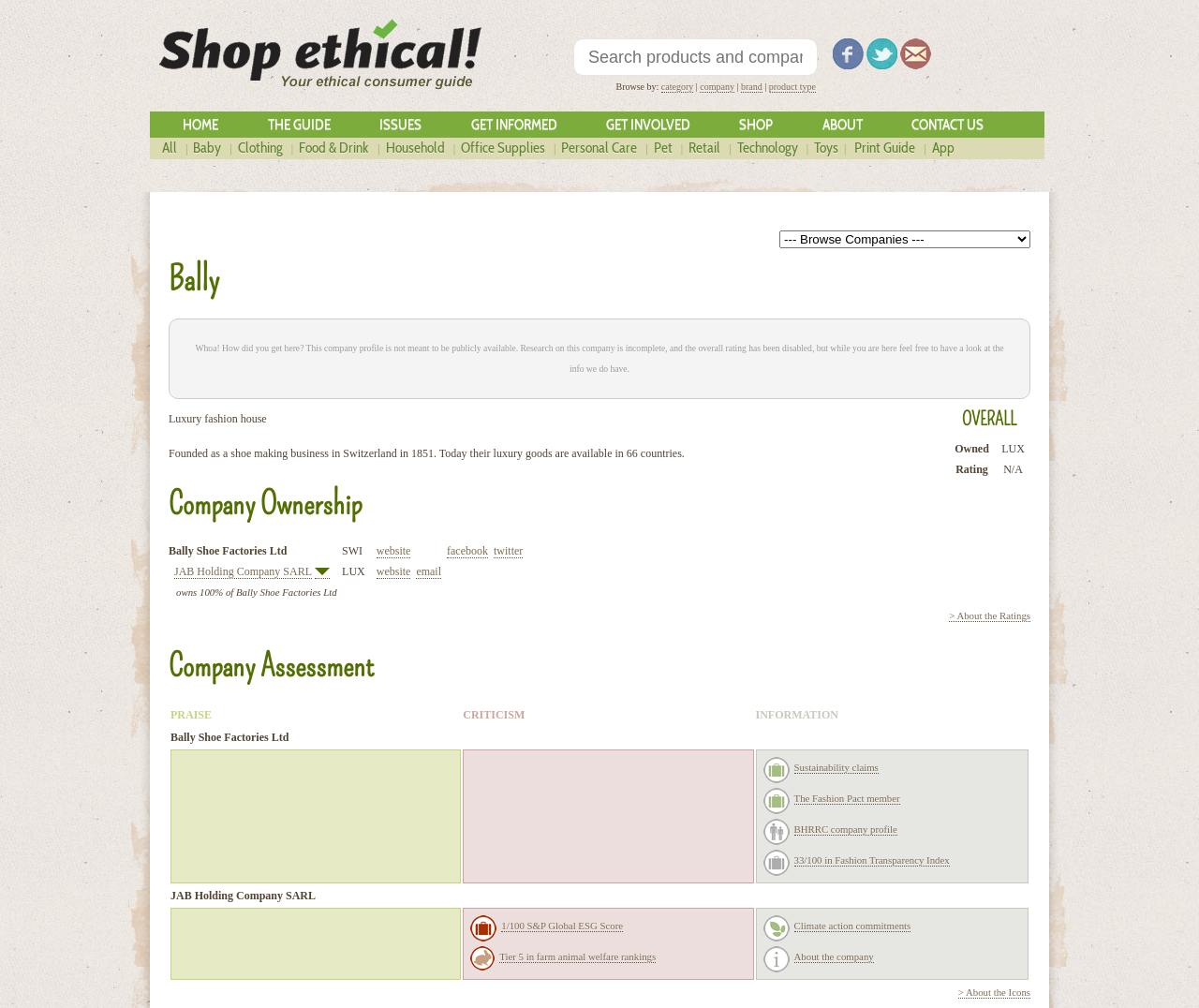Identify the bounding box coordinates of the area that should be clicked in order to complete the given instruction: "Join us on Facebook". The bounding box coordinates should be four float numbers between 0 and 1, i.e., [left, top, right, bottom].

[0.695, 0.079, 0.72, 0.092]